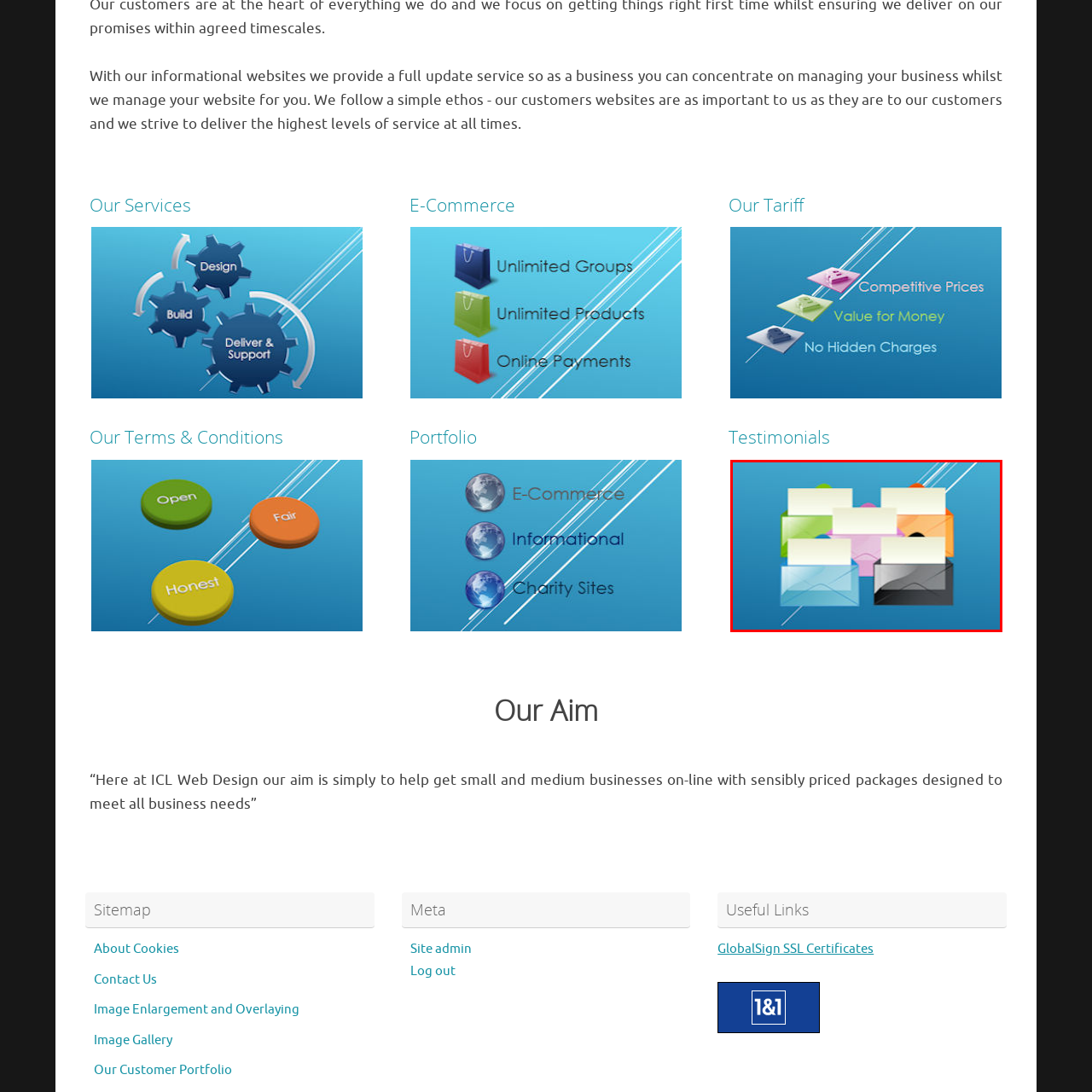Focus on the content within the red bounding box and answer this question using a single word or phrase: What theme does the image's design reflect?

Contemporary business interactions